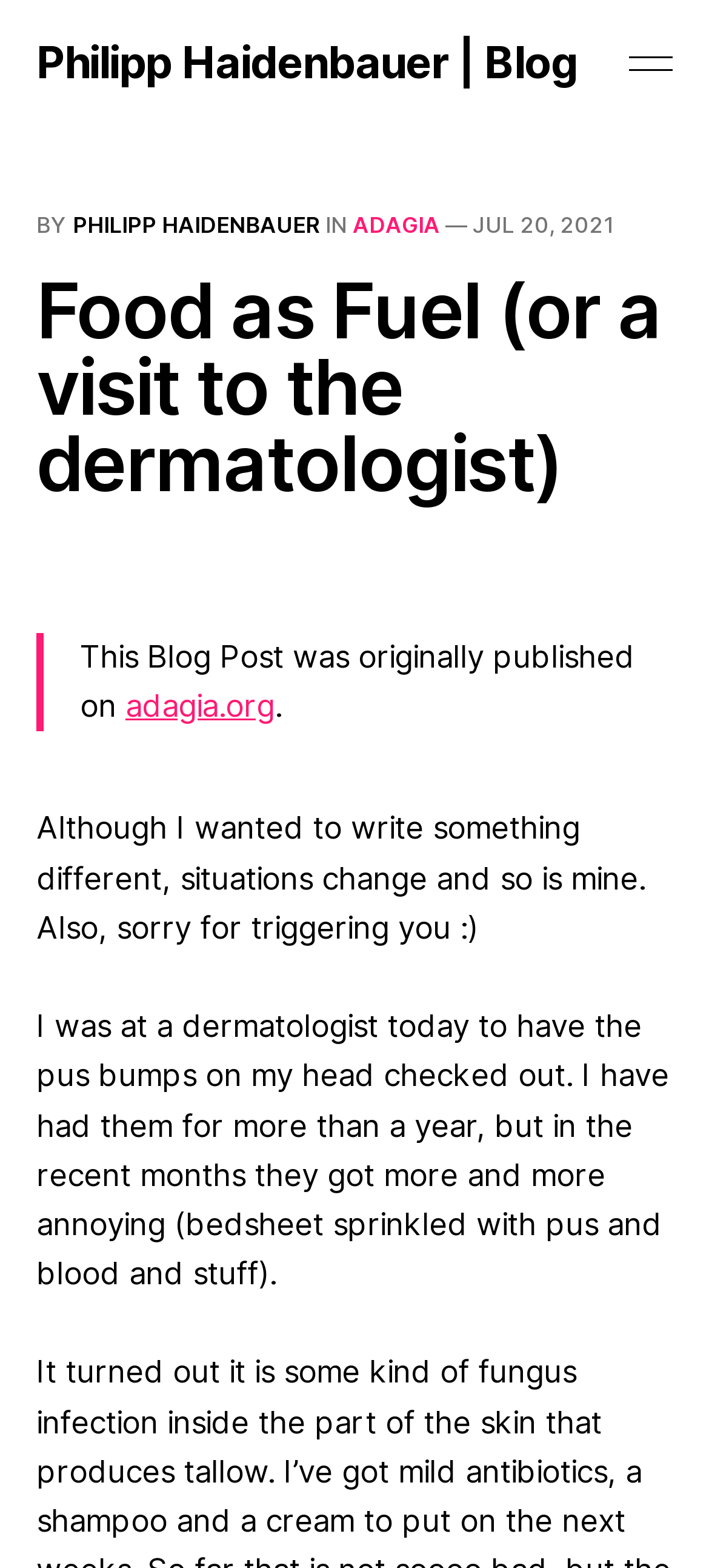Identify the bounding box for the given UI element using the description provided. Coordinates should be in the format (top-left x, top-left y, bottom-right x, bottom-right y) and must be between 0 and 1. Here is the description: Home Renovation Solutions (6)

None